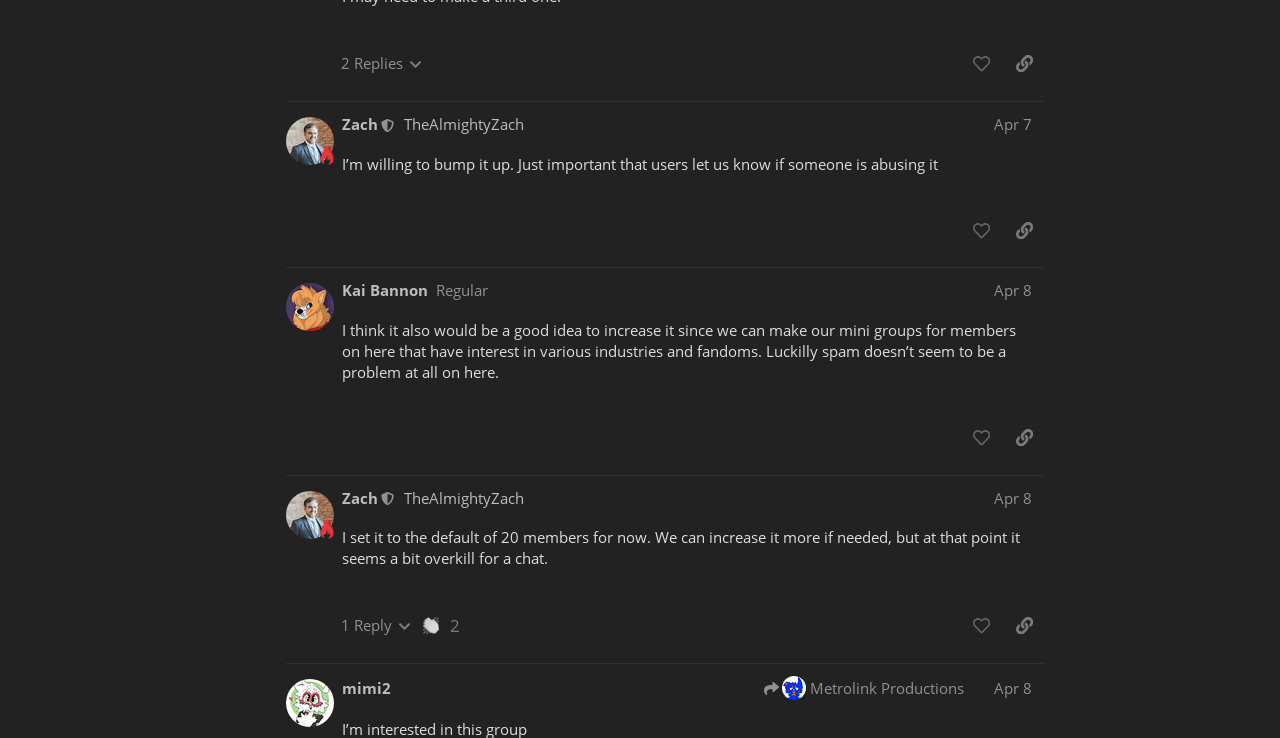How many replies does the third post have?
Identify the answer in the screenshot and reply with a single word or phrase.

1